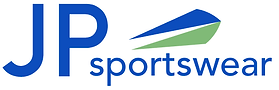Provide a comprehensive description of the image.

The image features the logo of JP Sportswear, a prominent Southern California-based company specializing in premium active apparel and accessories. The logo displays the name "JP" in bold blue letters, accompanied by the word "sportswear" in a slightly smaller font, also in blue. A stylized green and blue graphic resembling a sail is integrated into the design, symbolizing movement and an active lifestyle. This logo reflects the brand's commitment to quality and innovation in the activewear industry.